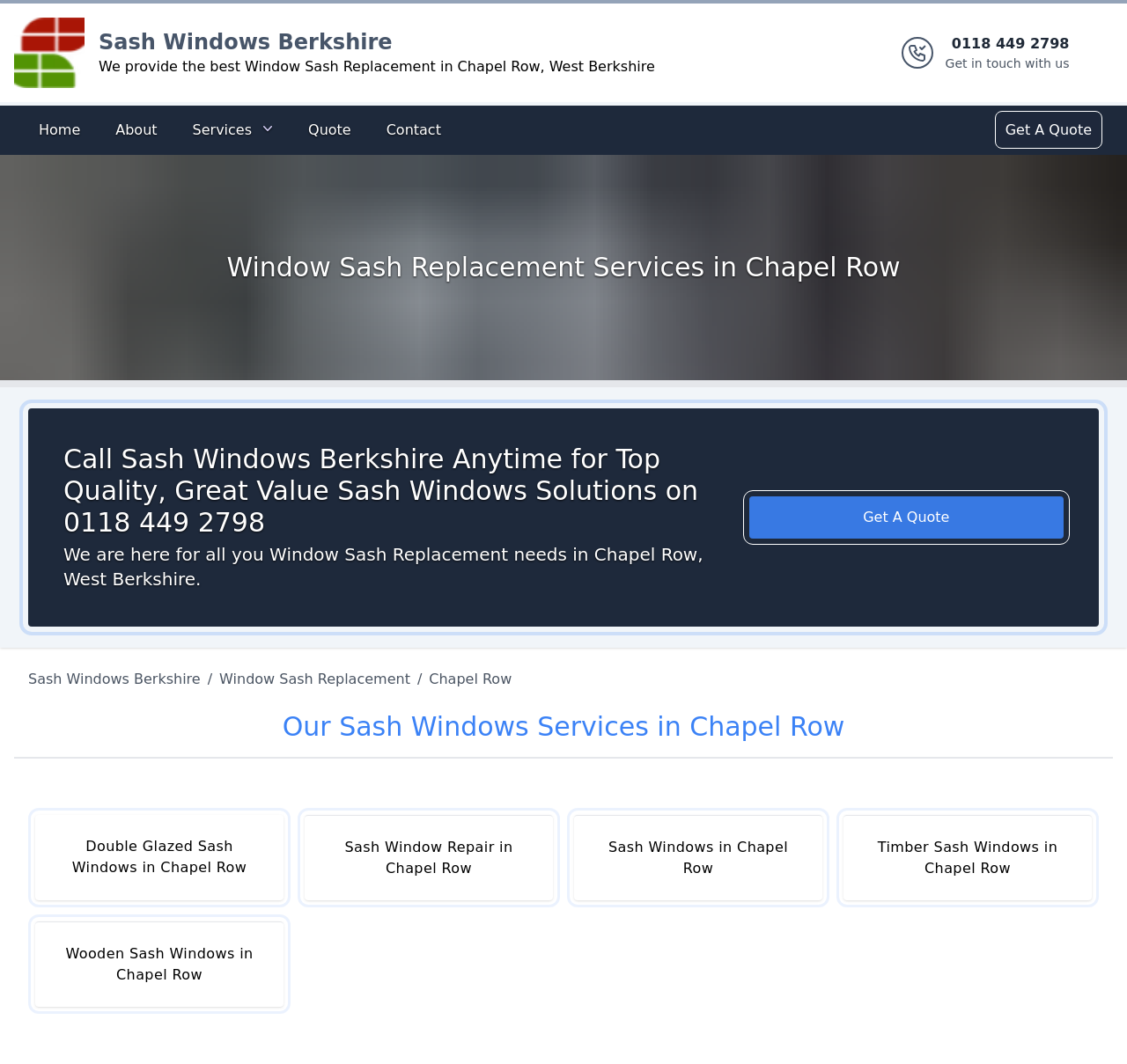Can you find the bounding box coordinates for the element to click on to achieve the instruction: "Get the FREE 3-Day Reset Guide"?

None